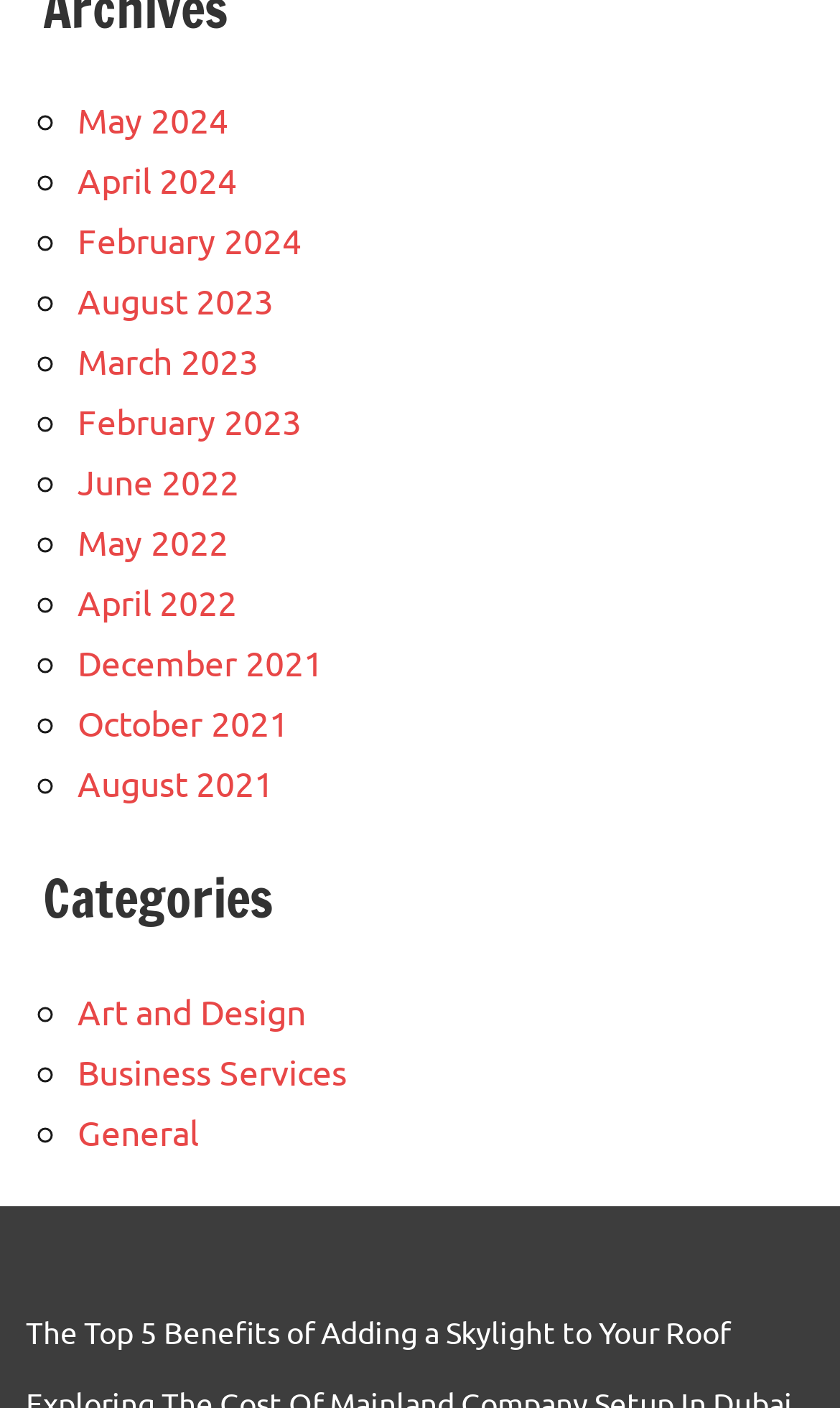Please predict the bounding box coordinates of the element's region where a click is necessary to complete the following instruction: "View August 2021". The coordinates should be represented by four float numbers between 0 and 1, i.e., [left, top, right, bottom].

[0.092, 0.541, 0.326, 0.571]